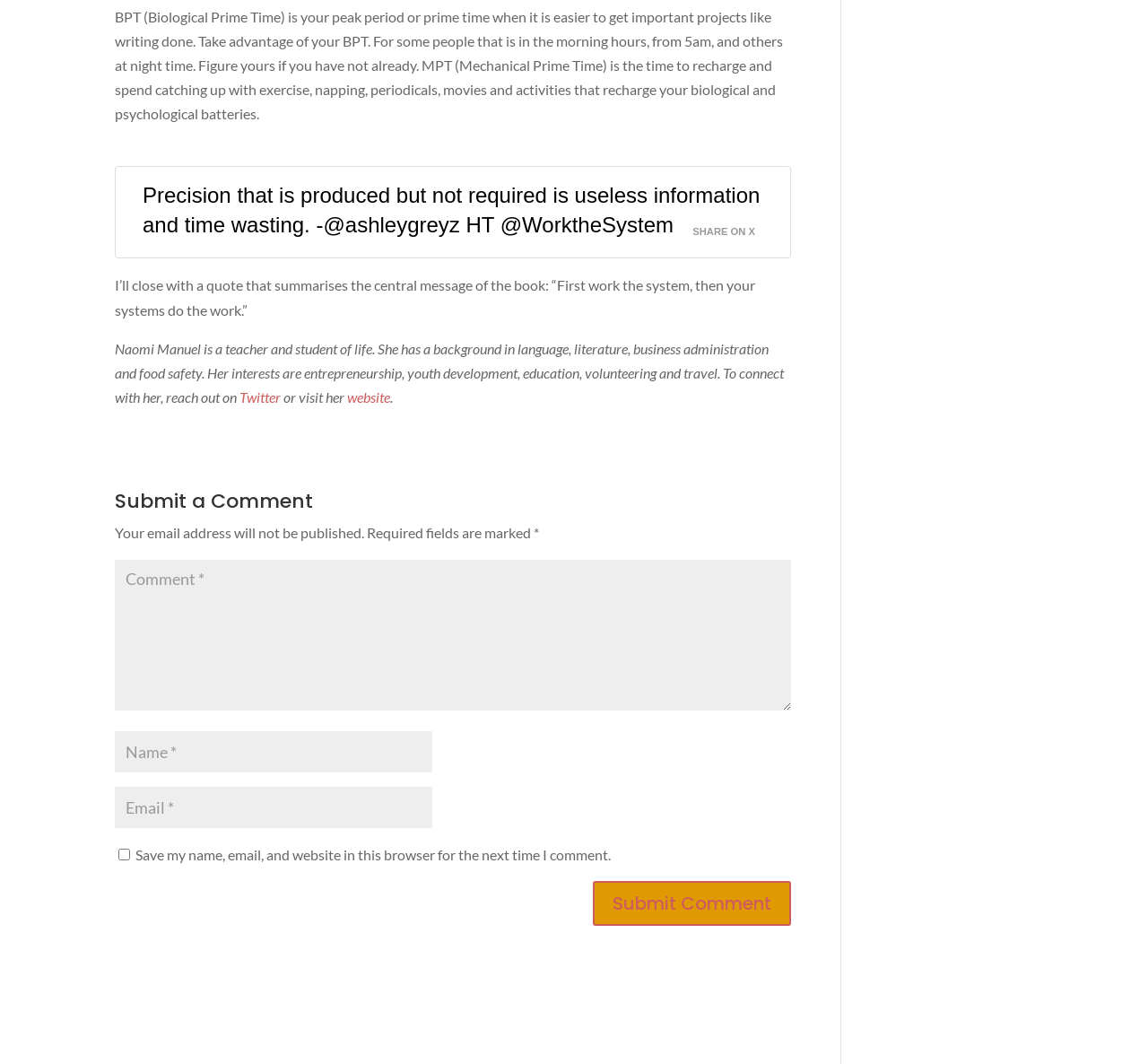Identify the bounding box coordinates of the region that needs to be clicked to carry out this instruction: "Visit Naomi Manuel's website". Provide these coordinates as four float numbers ranging from 0 to 1, i.e., [left, top, right, bottom].

[0.302, 0.365, 0.34, 0.381]